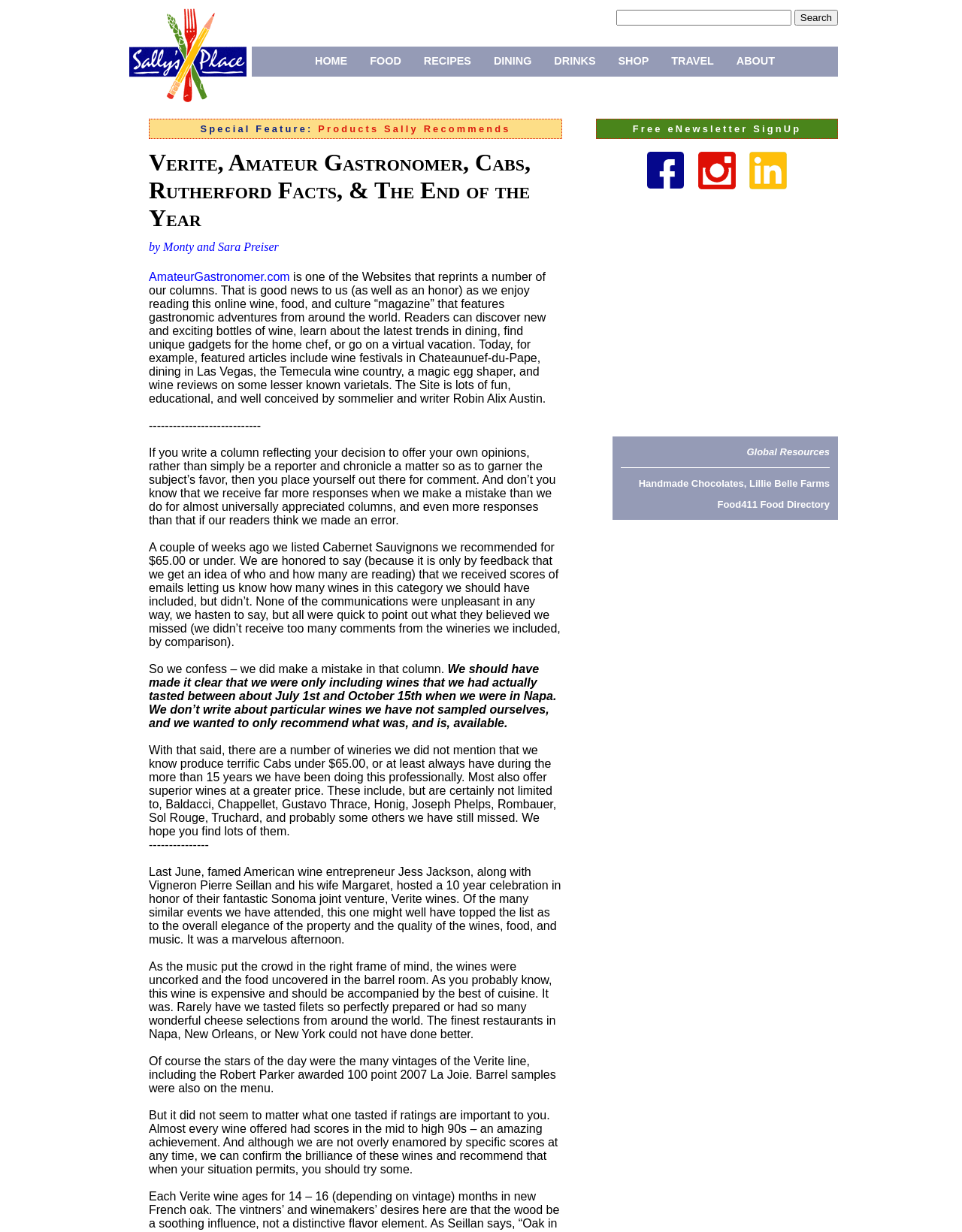Please provide the bounding box coordinates for the element that needs to be clicked to perform the following instruction: "Read about Verite, Amateur Gastronomer, Cabs, Rutherford Facts, & The End of the Year". The coordinates should be given as four float numbers between 0 and 1, i.e., [left, top, right, bottom].

[0.155, 0.121, 0.584, 0.188]